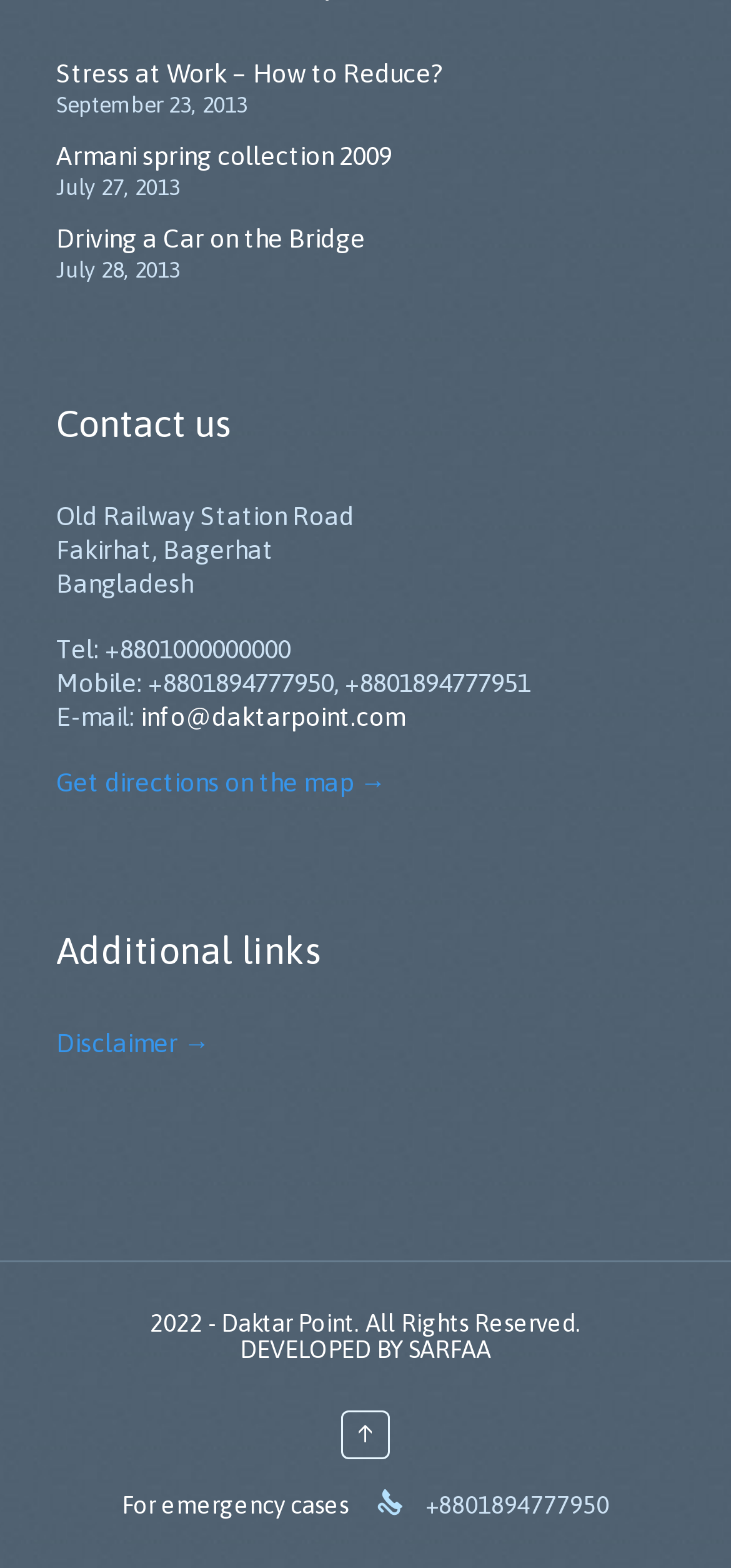Find the bounding box coordinates of the area to click in order to follow the instruction: "Get directions on the map".

[0.077, 0.489, 0.485, 0.508]